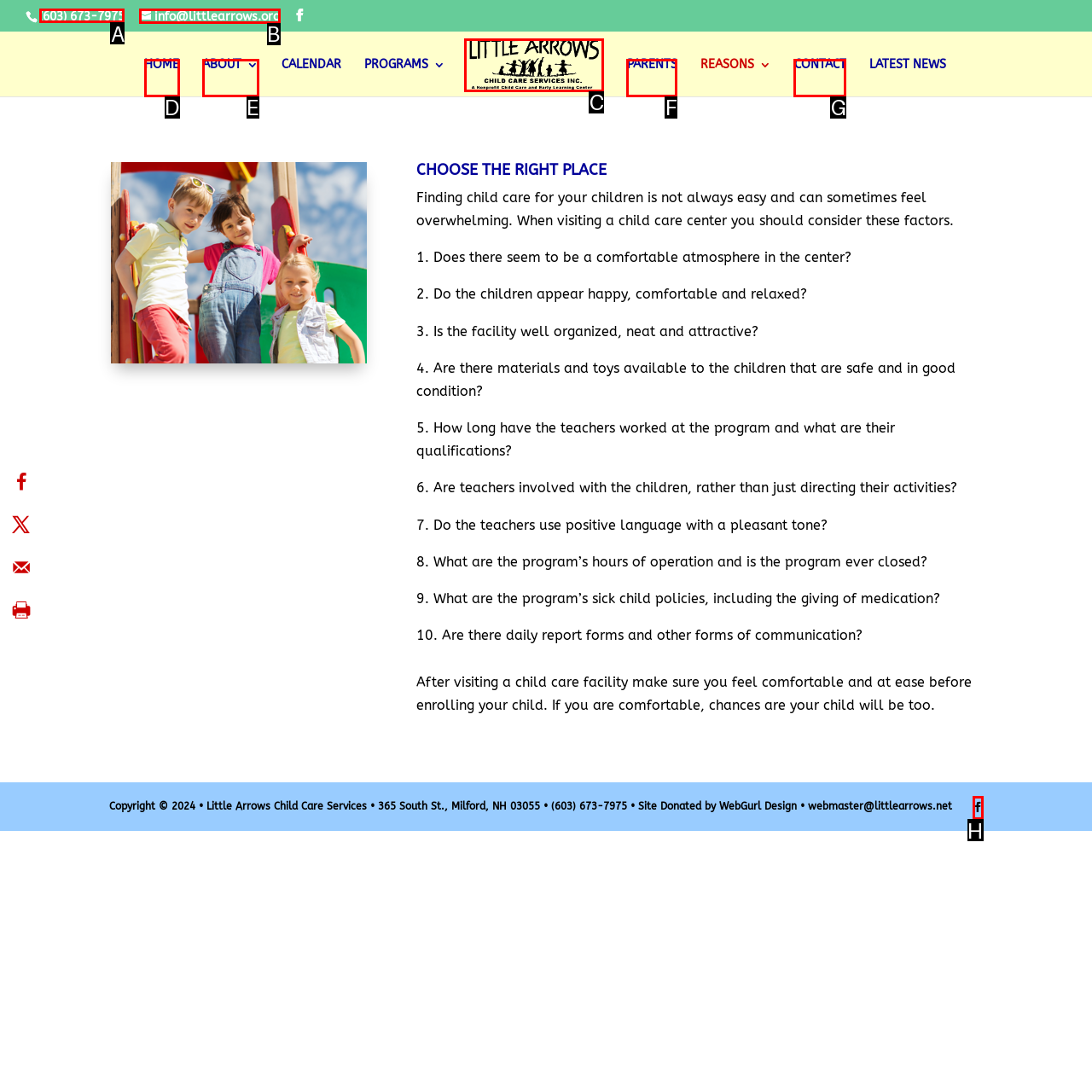Point out the letter of the HTML element you should click on to execute the task: Call the phone number
Reply with the letter from the given options.

A